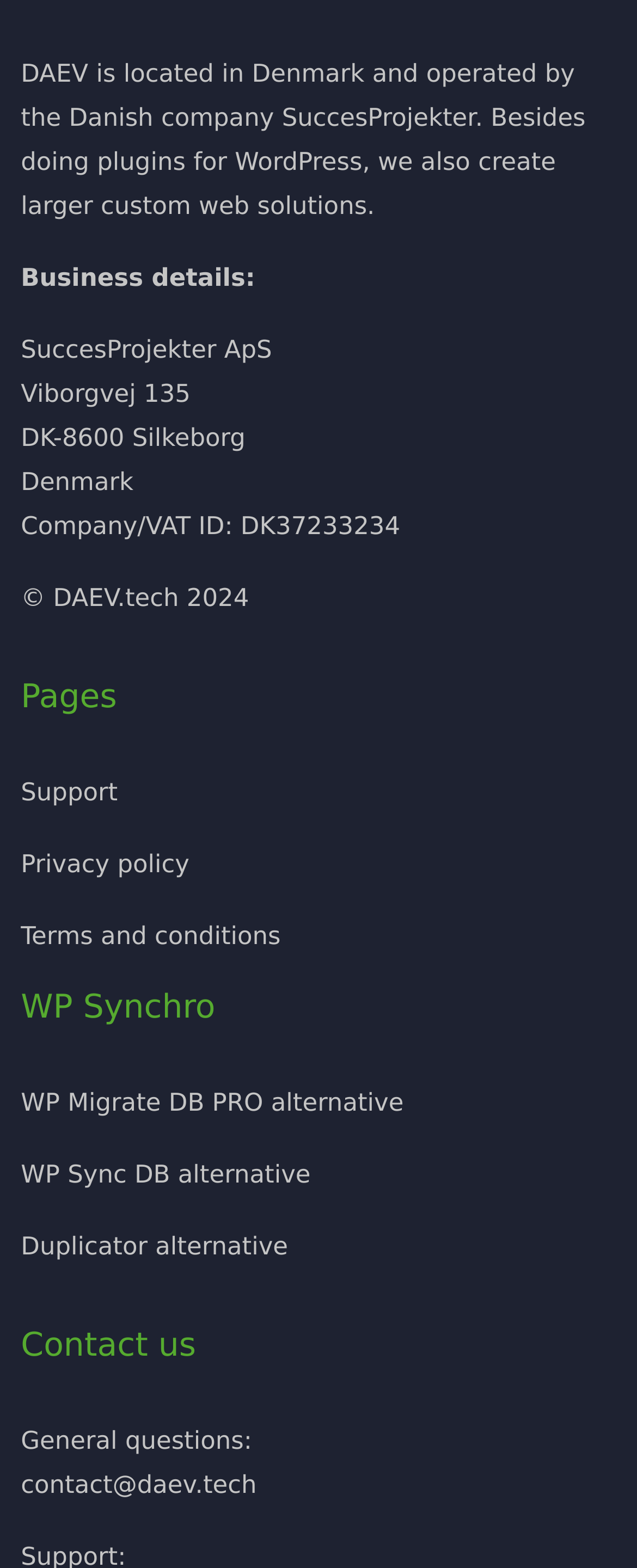Pinpoint the bounding box coordinates of the clickable area necessary to execute the following instruction: "visit SuccesProjekter page". The coordinates should be given as four float numbers between 0 and 1, namely [left, top, right, bottom].

[0.442, 0.066, 0.746, 0.084]